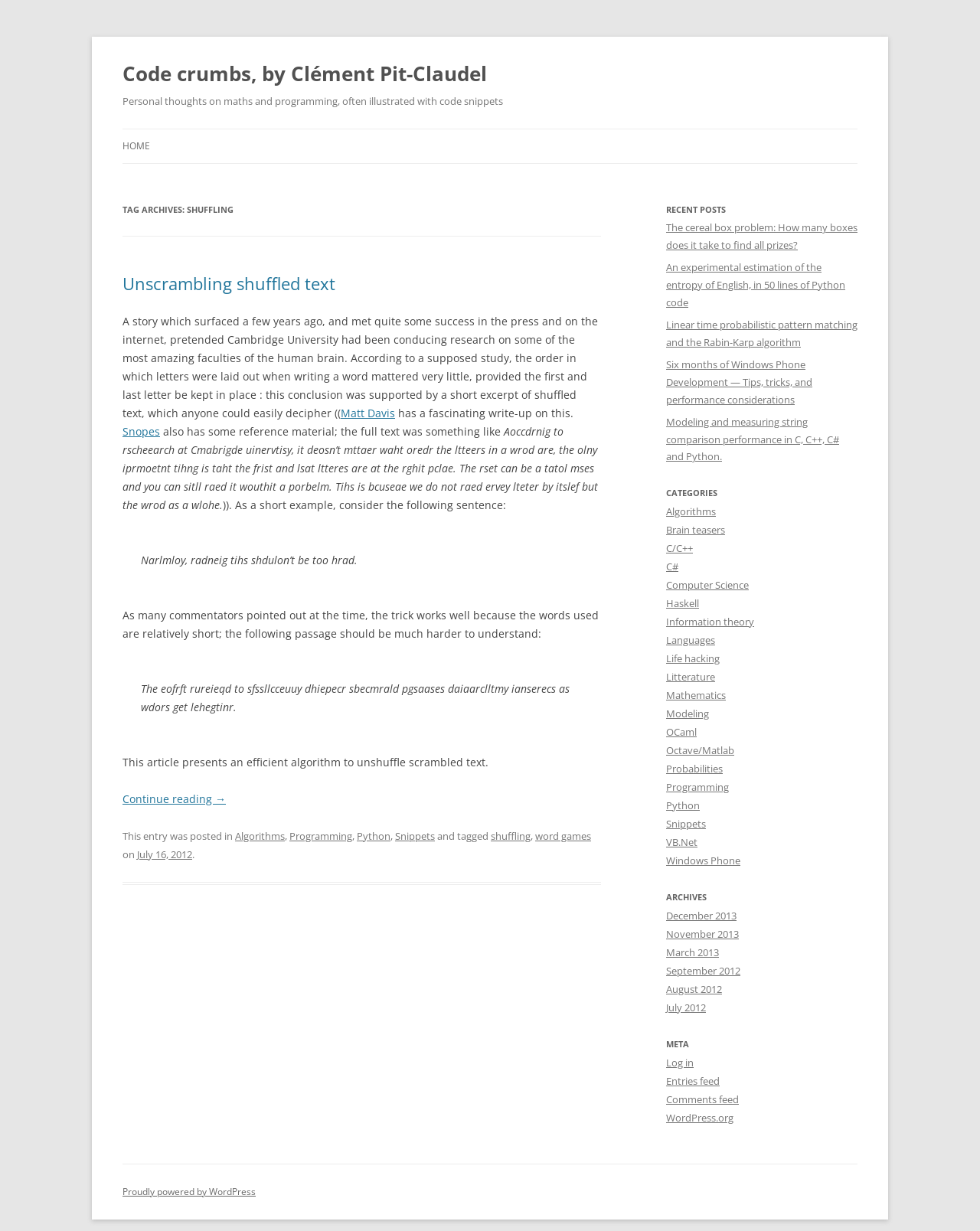Determine the bounding box coordinates for the element that should be clicked to follow this instruction: "Read the article 'Unscrambling shuffled text'". The coordinates should be given as four float numbers between 0 and 1, in the format [left, top, right, bottom].

[0.125, 0.221, 0.342, 0.24]